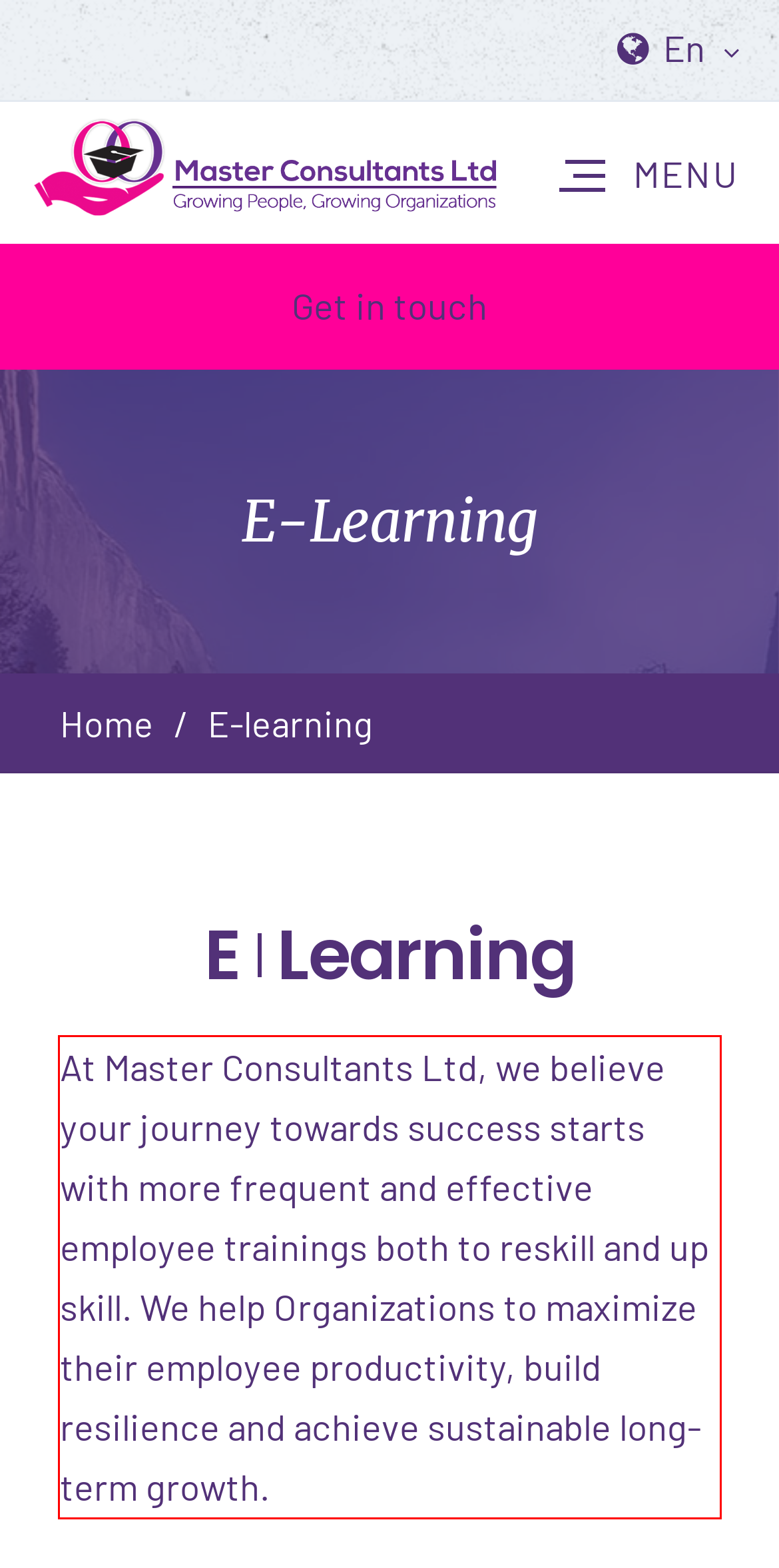You are provided with a screenshot of a webpage that includes a UI element enclosed in a red rectangle. Extract the text content inside this red rectangle.

At Master Consultants Ltd, we believe your journey towards success starts with more frequent and effective employee trainings both to reskill and up skill. We help Organizations to maximize their employee productivity, build resilience and achieve sustainable long-term growth.